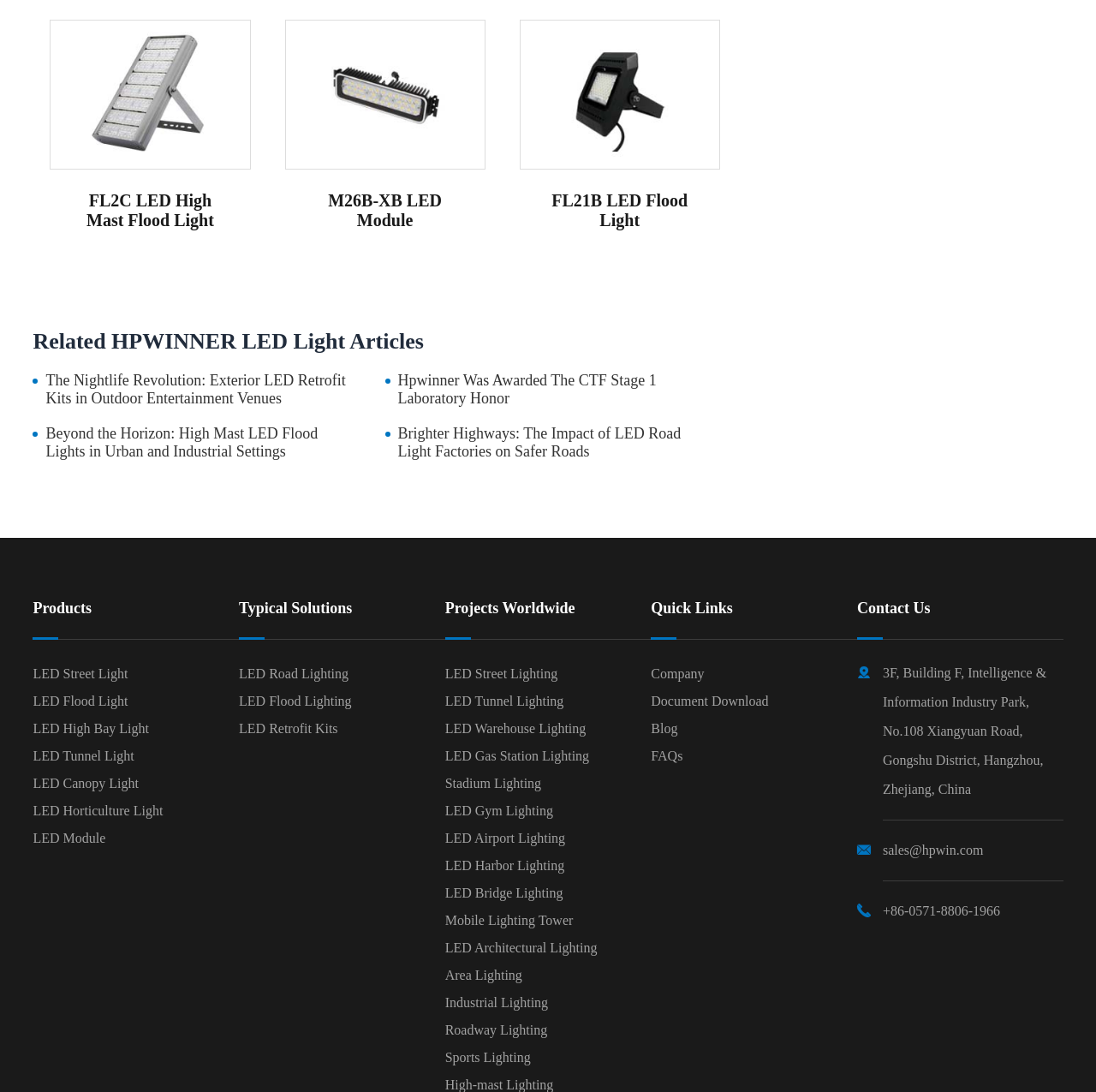Please find the bounding box coordinates of the element's region to be clicked to carry out this instruction: "Read The Nightlife Revolution: Exterior LED Retrofit Kits in Outdoor Entertainment Venues article".

[0.042, 0.34, 0.32, 0.373]